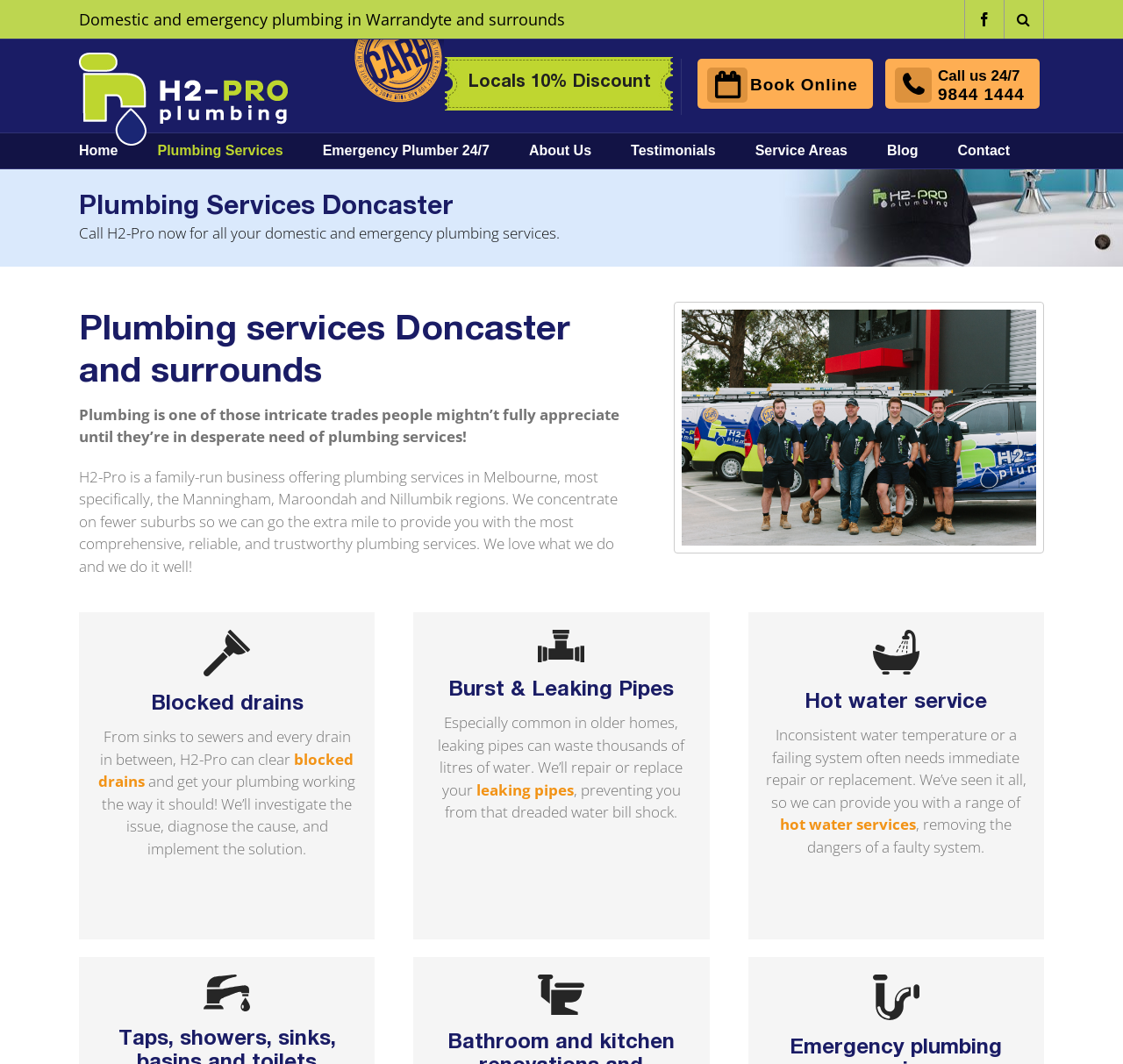Find the bounding box coordinates of the element you need to click on to perform this action: 'Call us 24/7 9844 1444'. The coordinates should be represented by four float values between 0 and 1, in the format [left, top, right, bottom].

[0.788, 0.055, 0.926, 0.102]